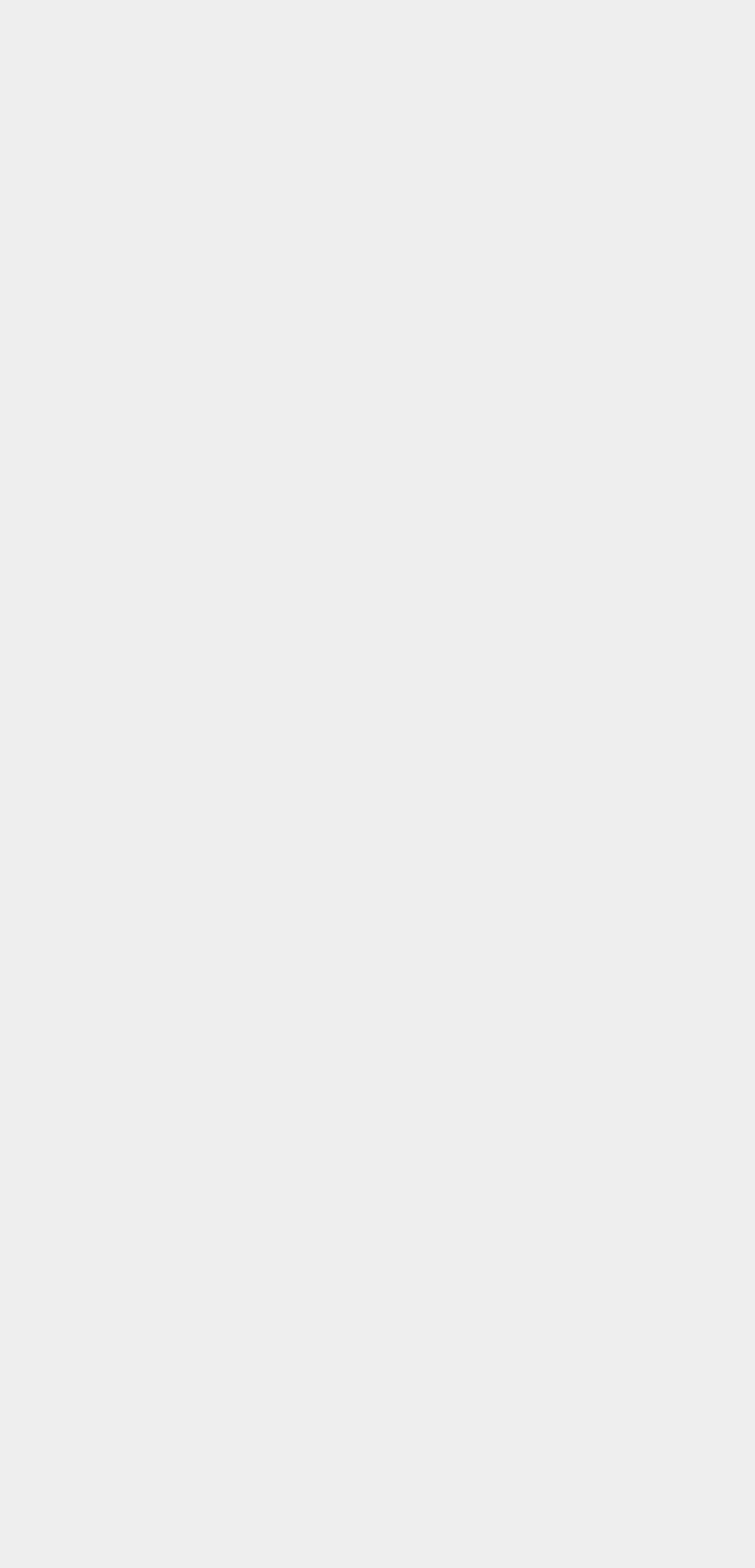Pinpoint the bounding box coordinates of the area that must be clicked to complete this instruction: "Log in to the website".

[0.128, 0.832, 0.212, 0.85]